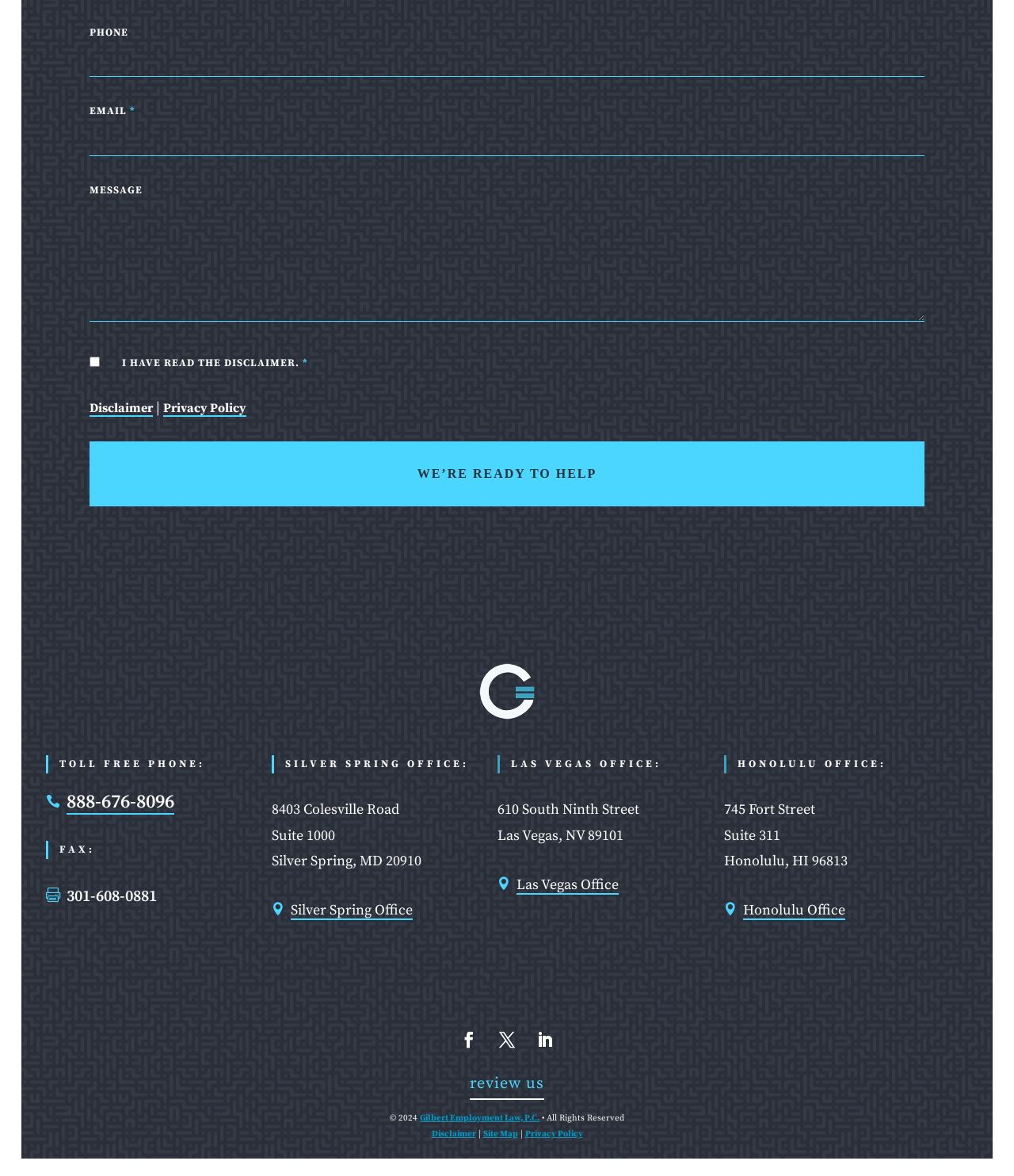What is the toll-free phone number of the law firm?
Please use the image to deliver a detailed and complete answer.

The toll-free phone number of the law firm is displayed prominently on the webpage, along with other contact information such as fax number and office addresses.